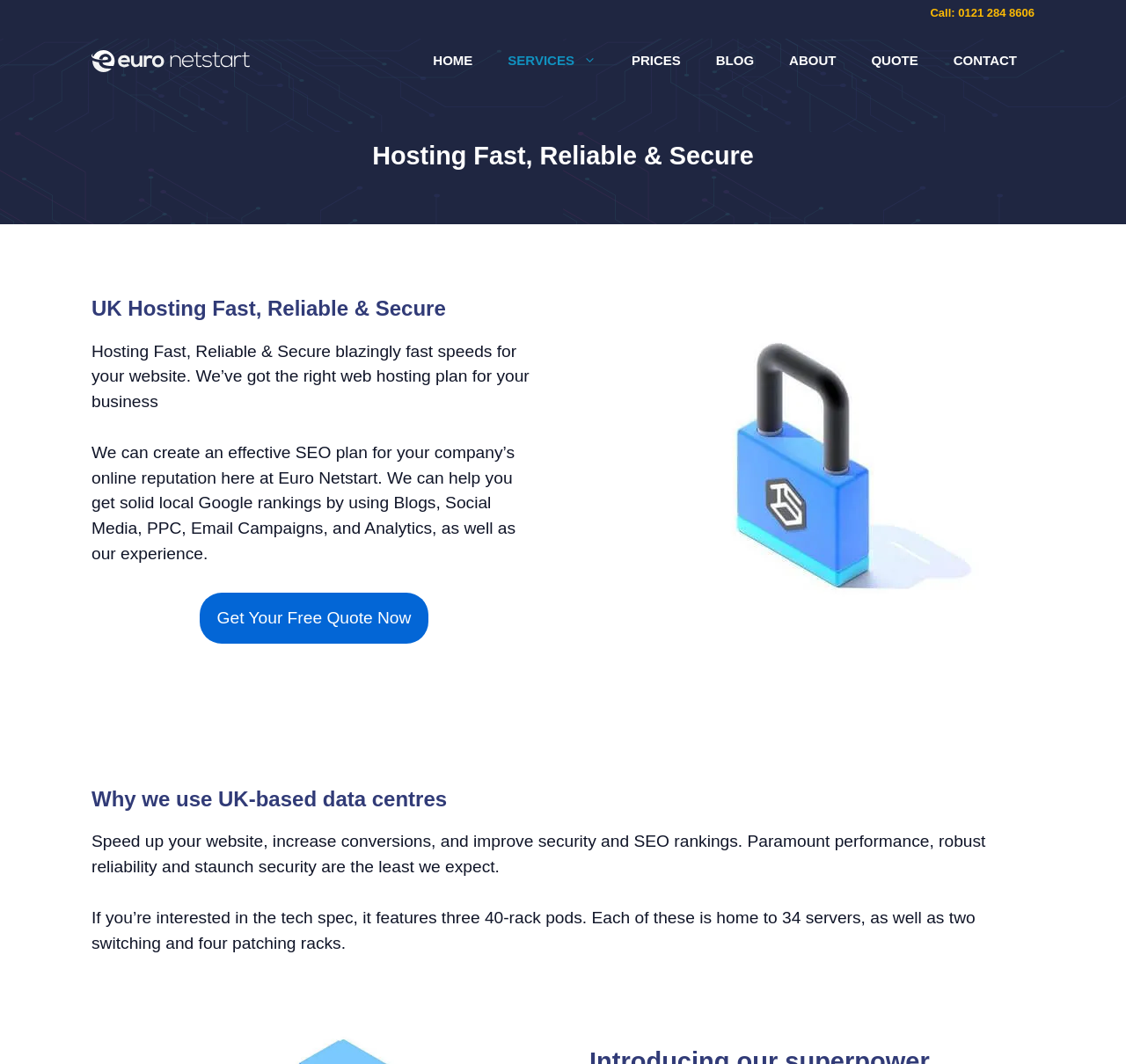Please identify the bounding box coordinates of the element's region that needs to be clicked to fulfill the following instruction: "Visit Euro Netstart website". The bounding box coordinates should consist of four float numbers between 0 and 1, i.e., [left, top, right, bottom].

[0.081, 0.048, 0.222, 0.065]